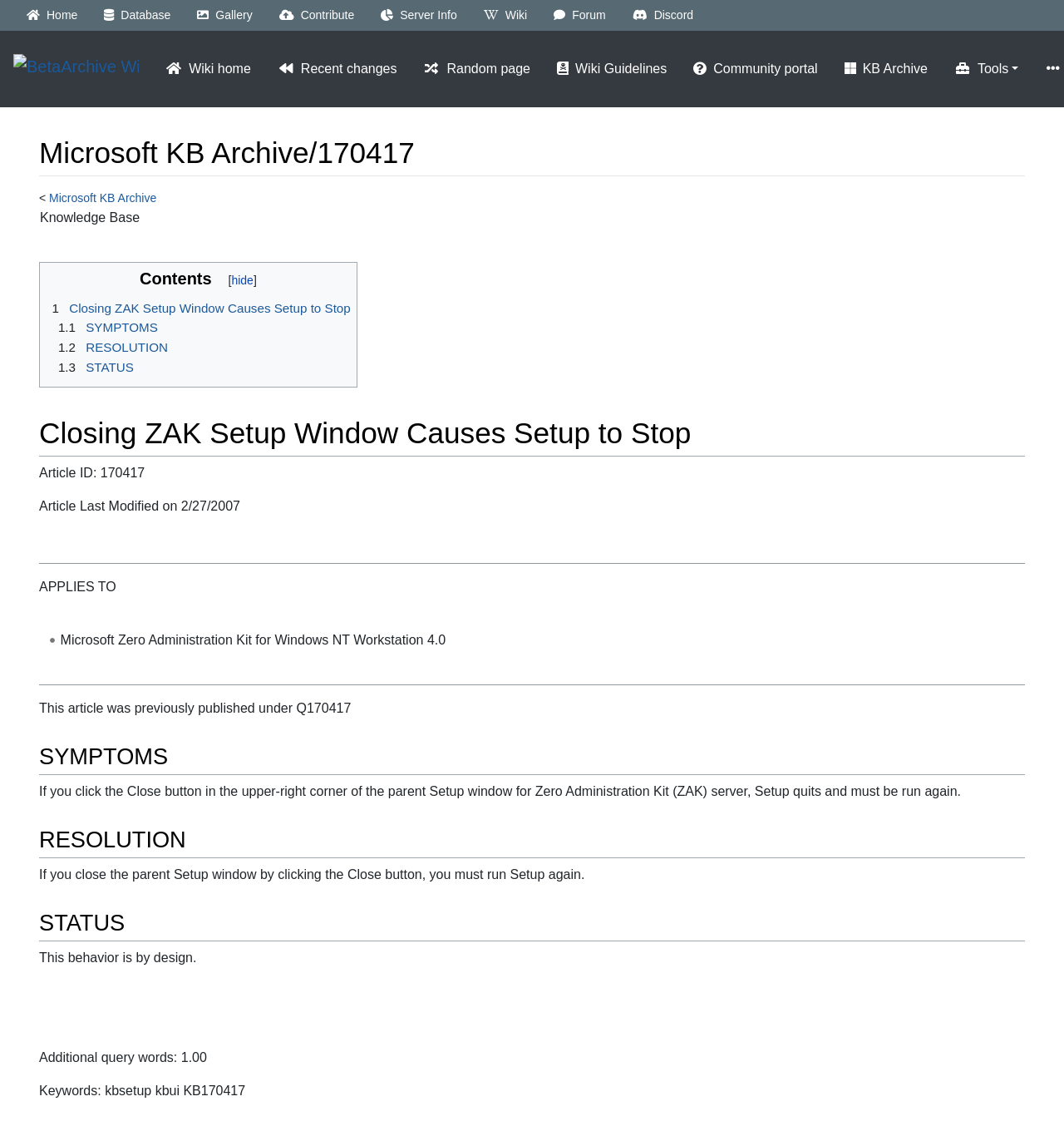Determine the bounding box coordinates for the area you should click to complete the following instruction: "jump to navigation".

[0.084, 0.185, 0.141, 0.198]